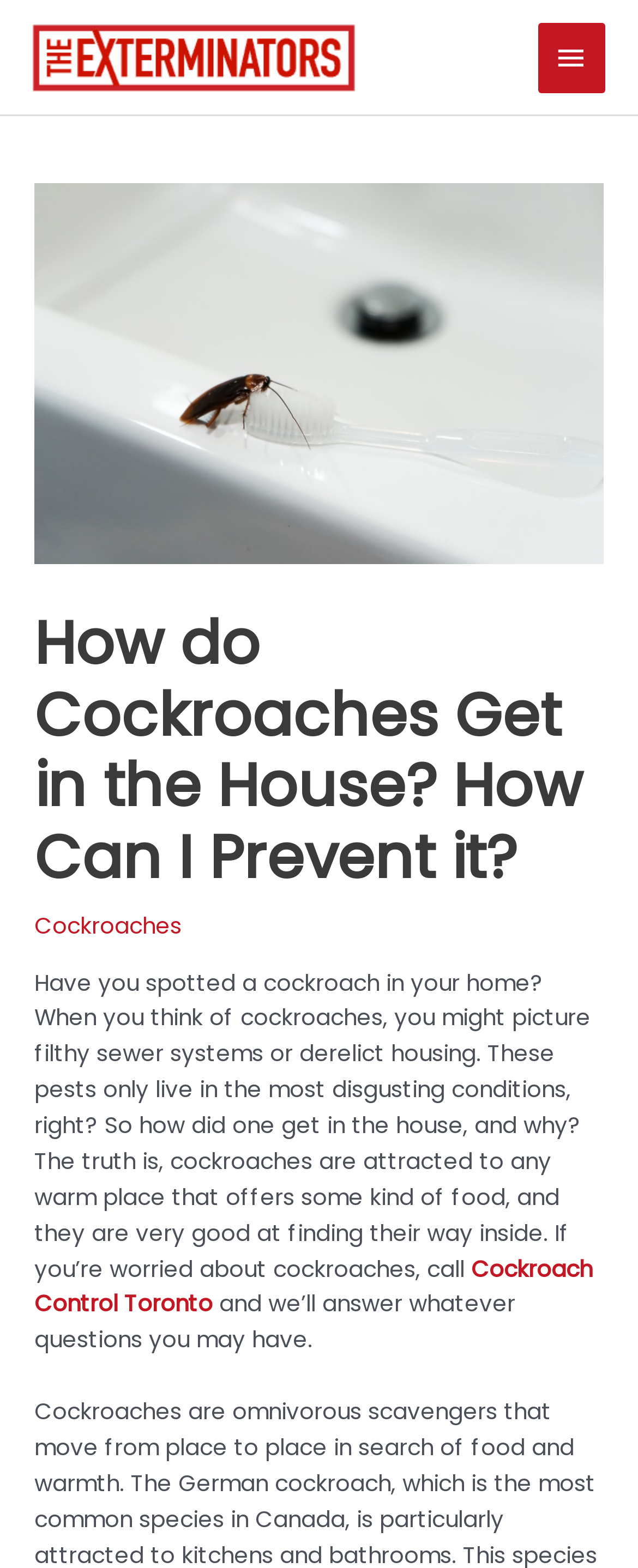Provide the bounding box coordinates of the HTML element described by the text: "Cakes&More".

None